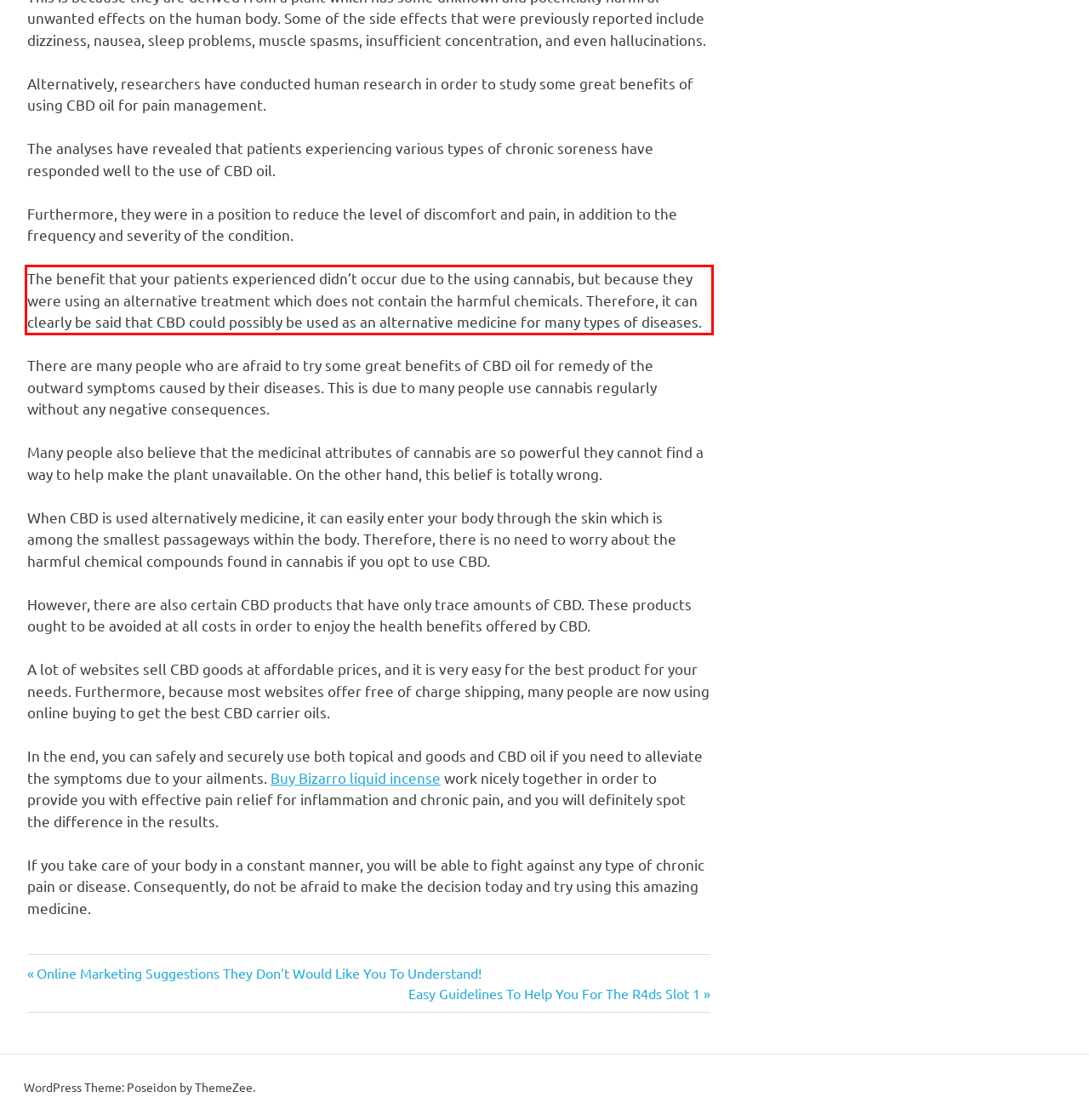Analyze the screenshot of the webpage that features a red bounding box and recognize the text content enclosed within this red bounding box.

The benefit that your patients experienced didn’t occur due to the using cannabis, but because they were using an alternative treatment which does not contain the harmful chemicals. Therefore, it can clearly be said that CBD could possibly be used as an alternative medicine for many types of diseases.